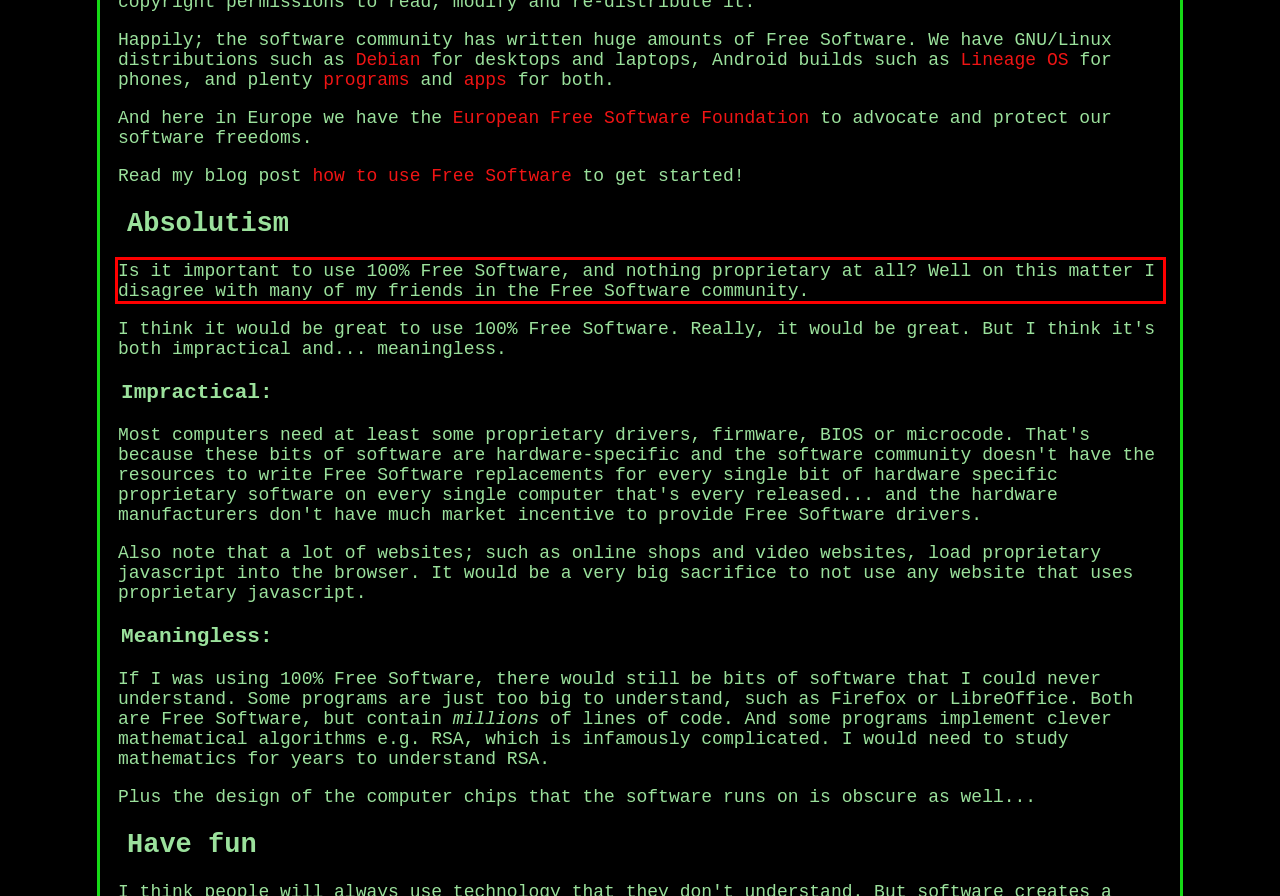Using the provided screenshot, read and generate the text content within the red-bordered area.

Is it important to use 100% Free Software, and nothing proprietary at all? Well on this matter I disagree with many of my friends in the Free Software community.